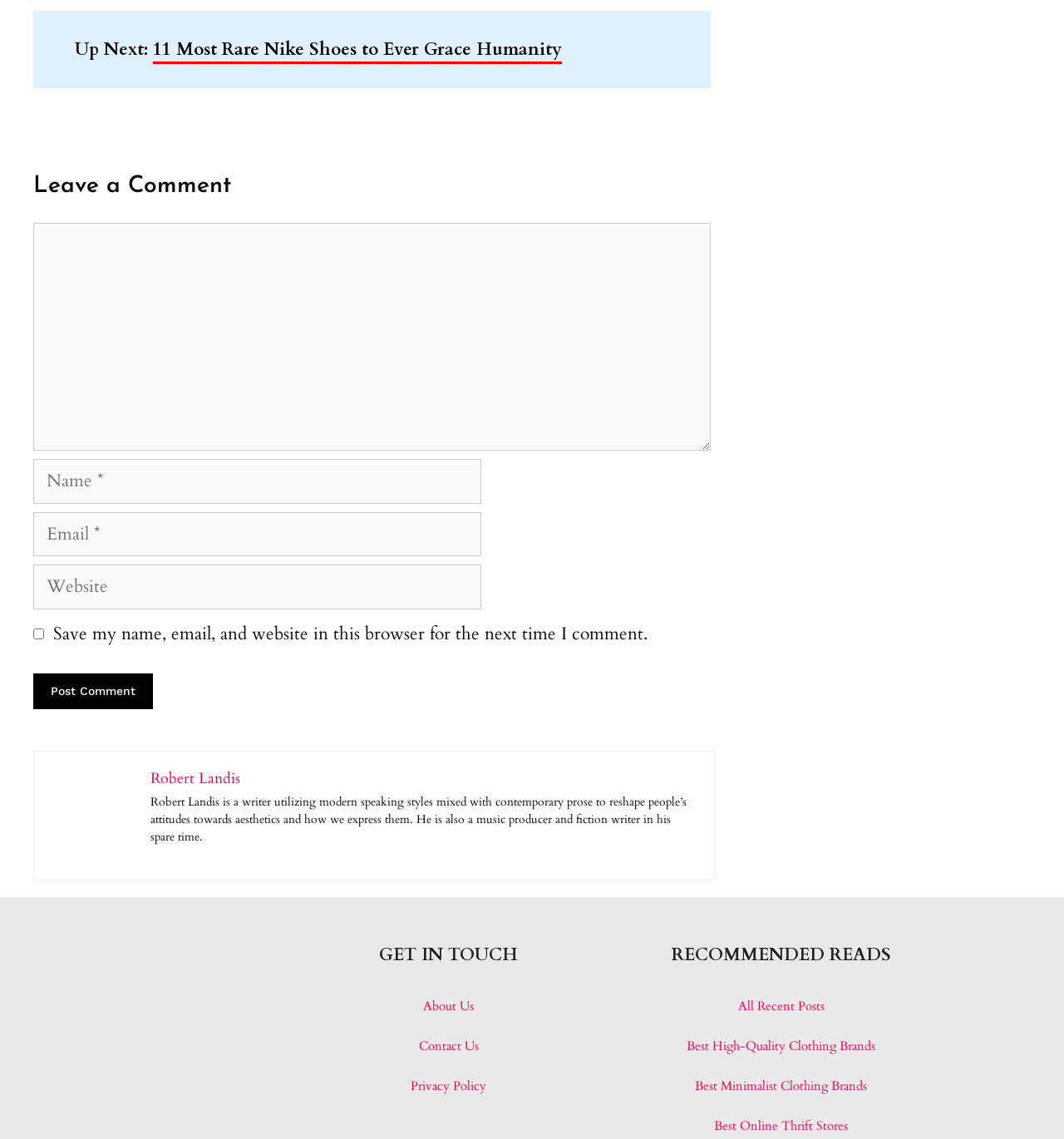Can you find the bounding box coordinates for the element to click on to achieve the instruction: "Enter your name"?

[0.031, 0.403, 0.452, 0.442]